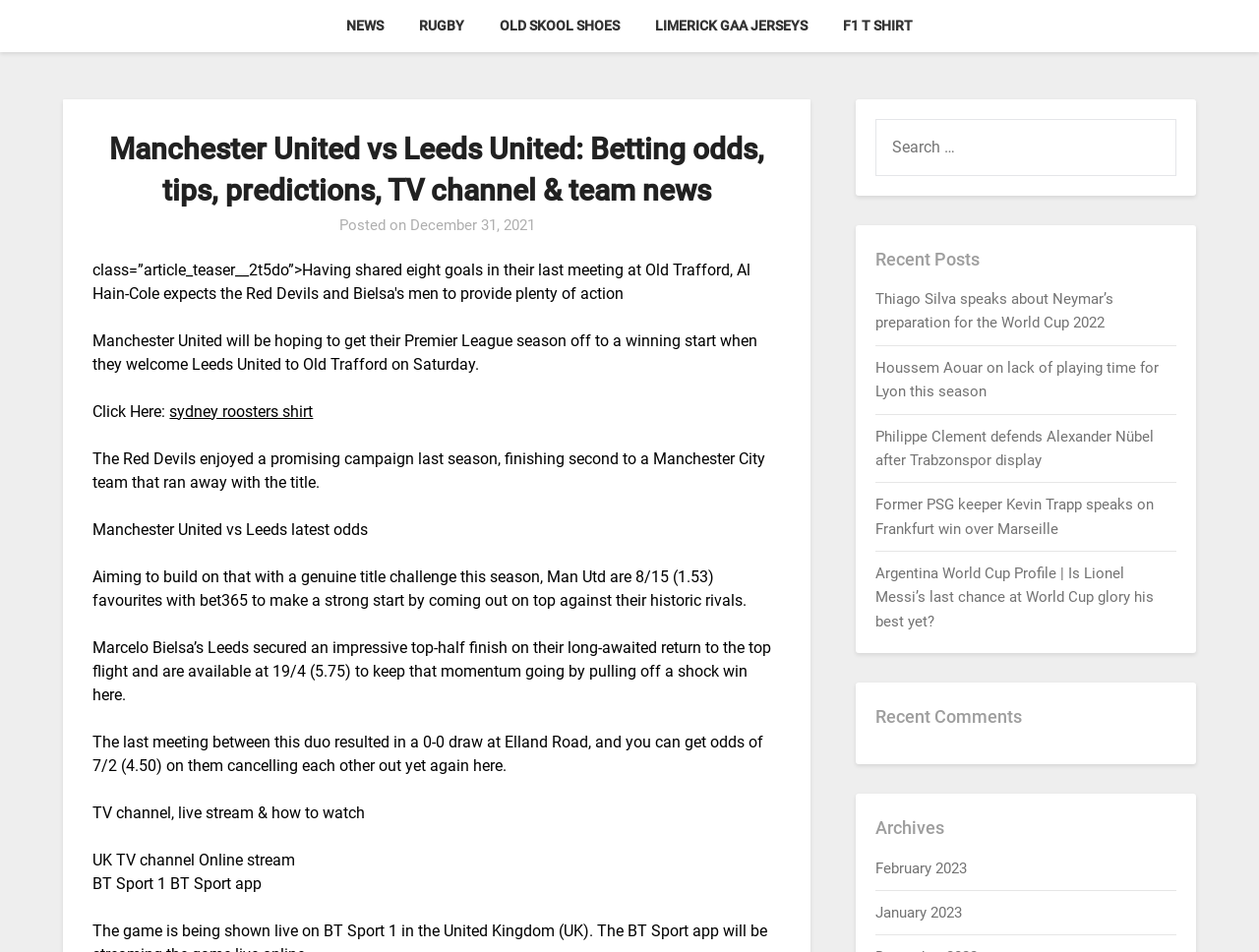Generate the text of the webpage's primary heading.

Manchester United vs Leeds United: Betting odds, tips, predictions, TV channel & team news